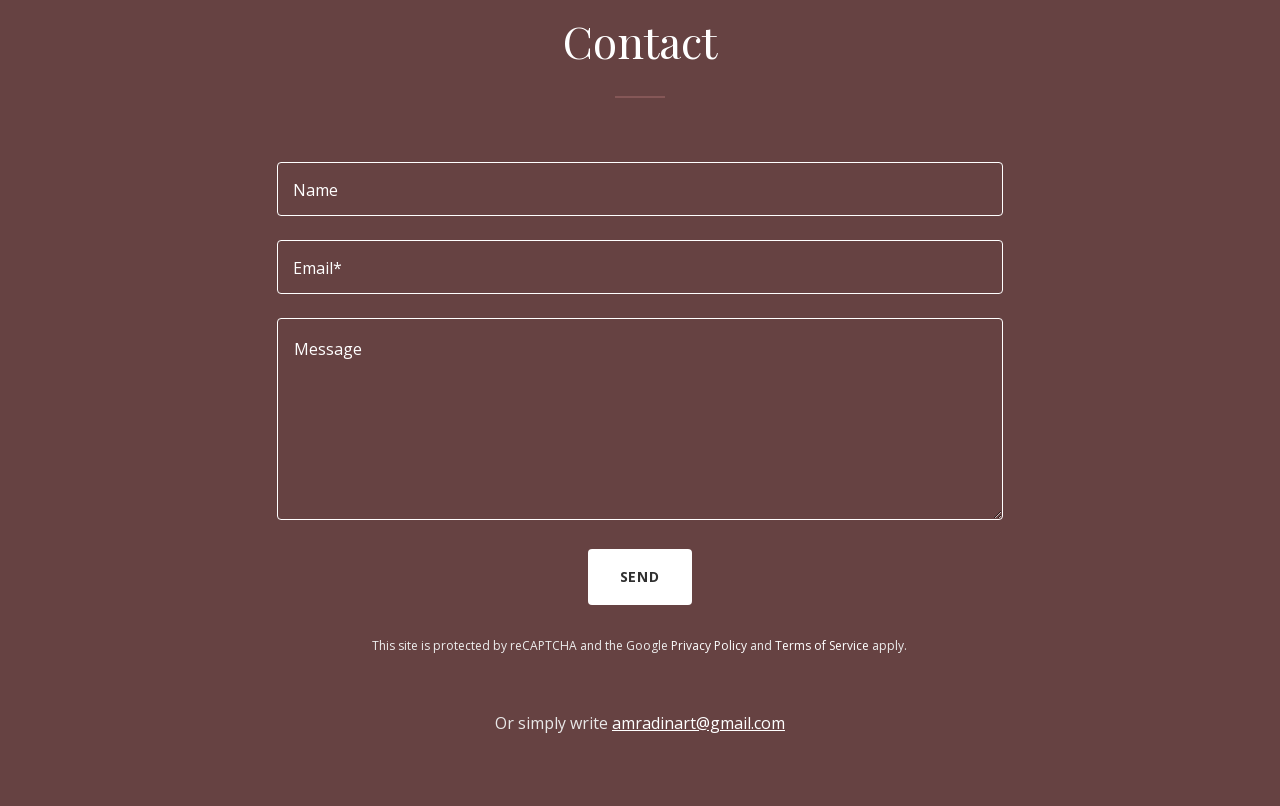How many fields are required to be filled in the contact form?
Refer to the screenshot and respond with a concise word or phrase.

One